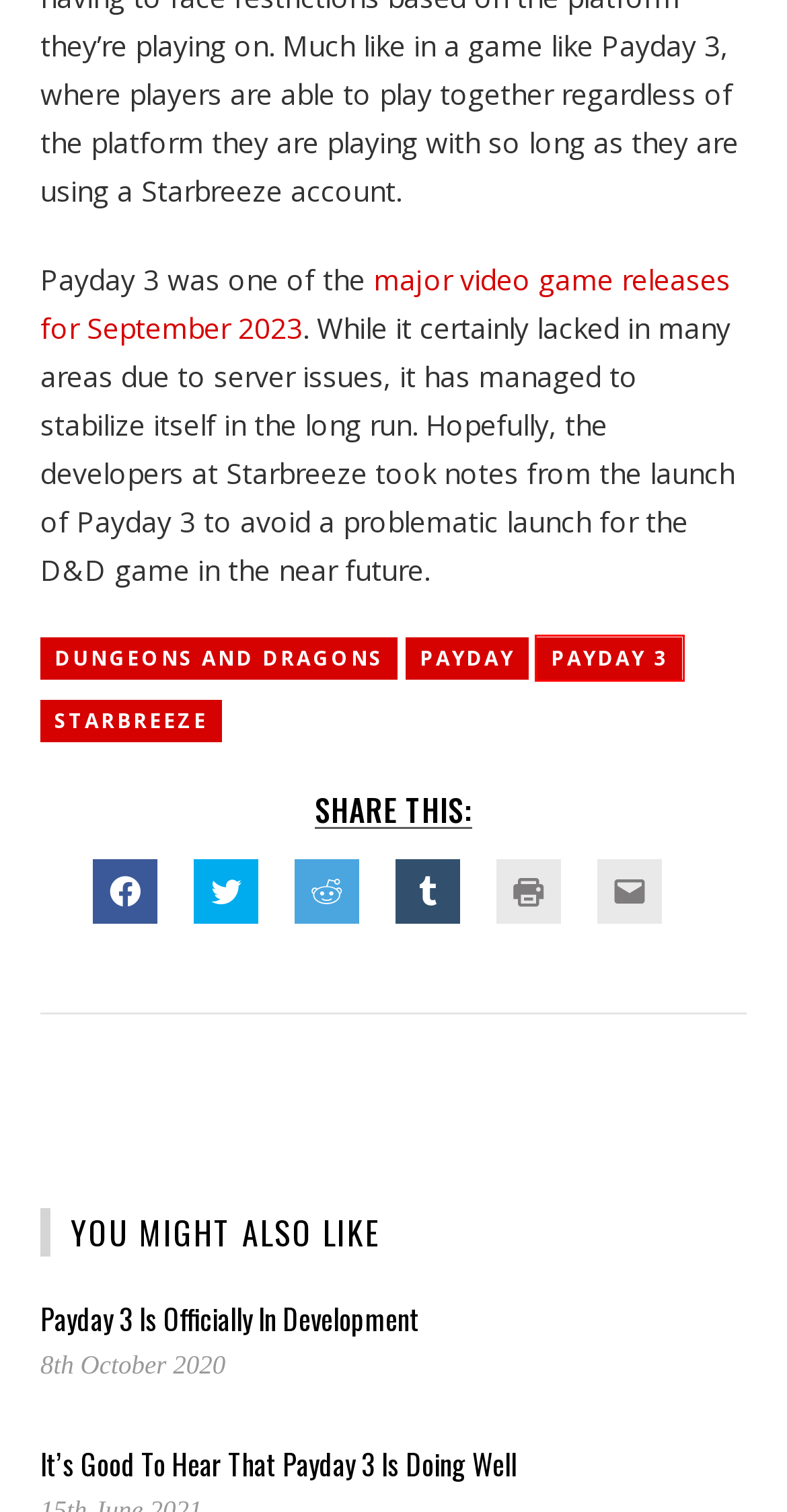Check out the screenshot of a webpage with a red rectangle bounding box. Select the best fitting webpage description that aligns with the new webpage after clicking the element inside the bounding box. Here are the candidates:
A. Major Video Game Releases for September 2023 - Power Up Gaming
B. Payday Archives - Power Up Gaming
C. Starbreeze Archives - Power Up Gaming
D. It's Good To Hear That Payday 3 Is Doing Well
E. Dungeons and Dragons Archives - Power Up Gaming
F. 8th October 2020 - Power Up Gaming
G. Payday 3 Is Officially In Development
H. Payday 3 Archives - Power Up Gaming

H